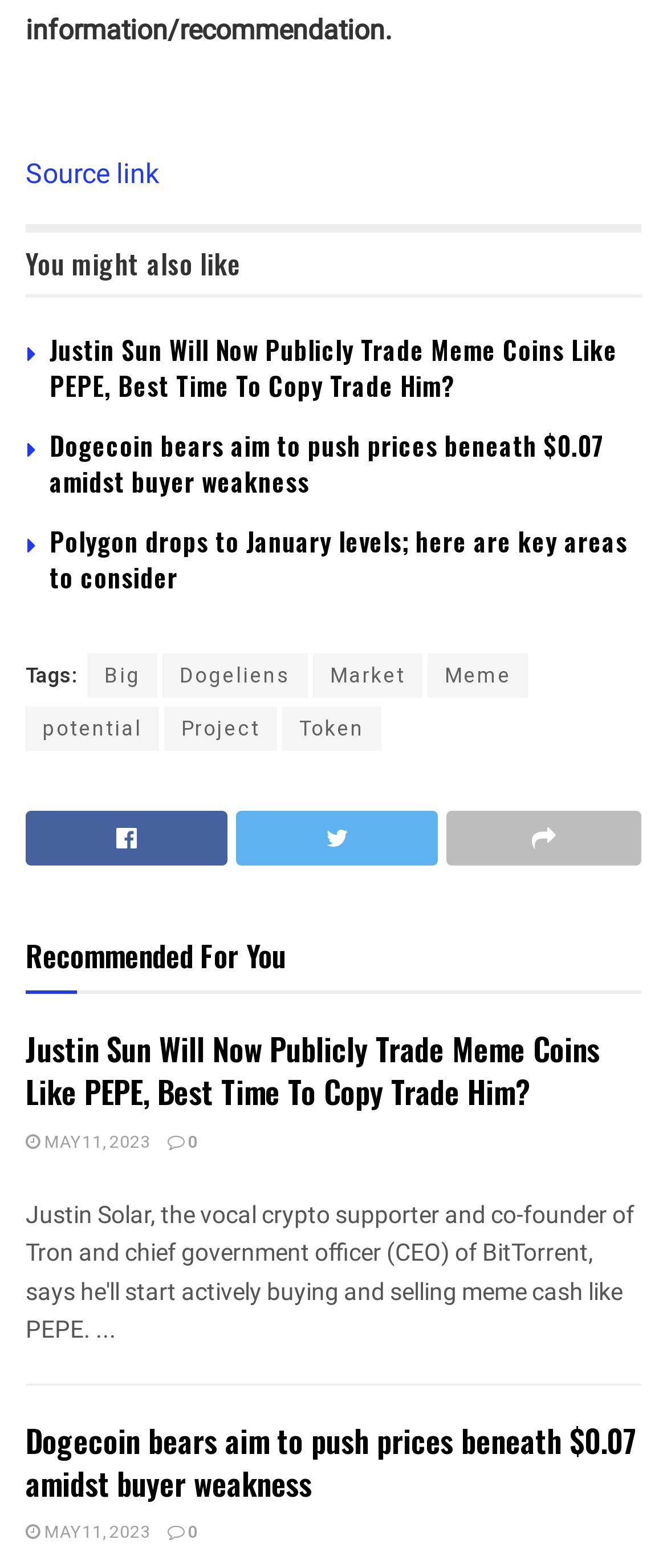Kindly respond to the following question with a single word or a brief phrase: 
What is the title of the recommended section?

Recommended For You